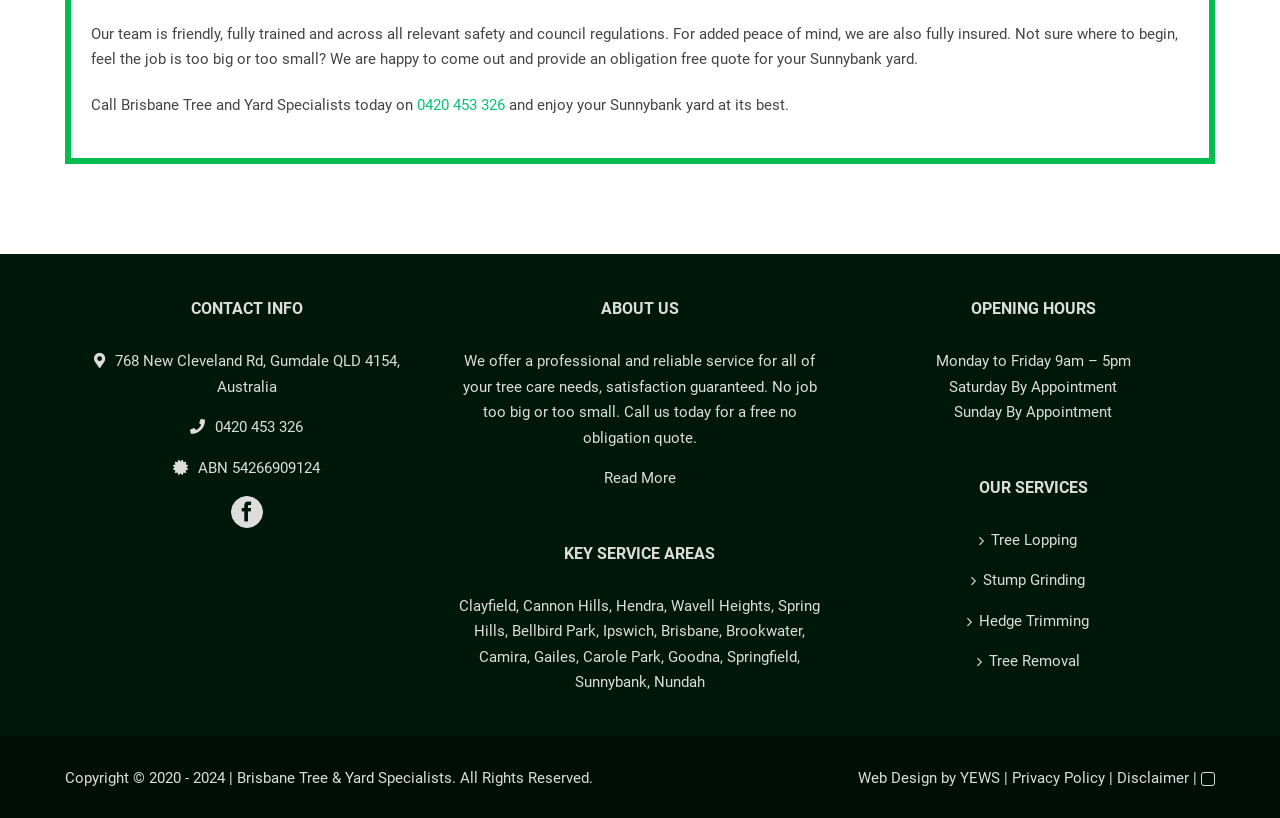What is the company's ABN?
Please ensure your answer to the question is detailed and covers all necessary aspects.

I found the company's ABN by looking at the StaticText element with the content 'ABN 54266909124' under the 'CONTACT INFO' heading.